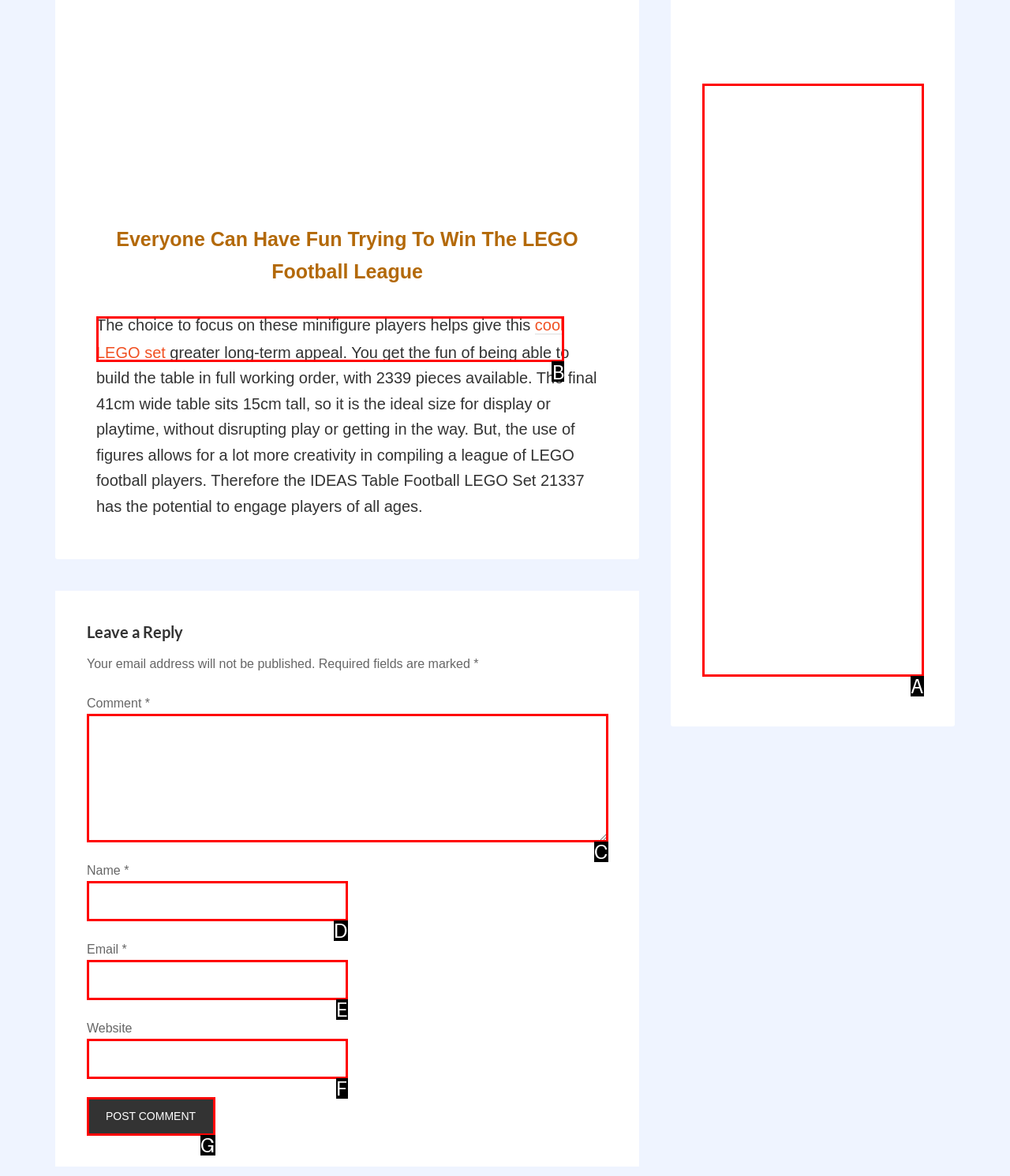Identify the HTML element that corresponds to the description: parent_node: Comment * name="comment" Provide the letter of the matching option directly from the choices.

C